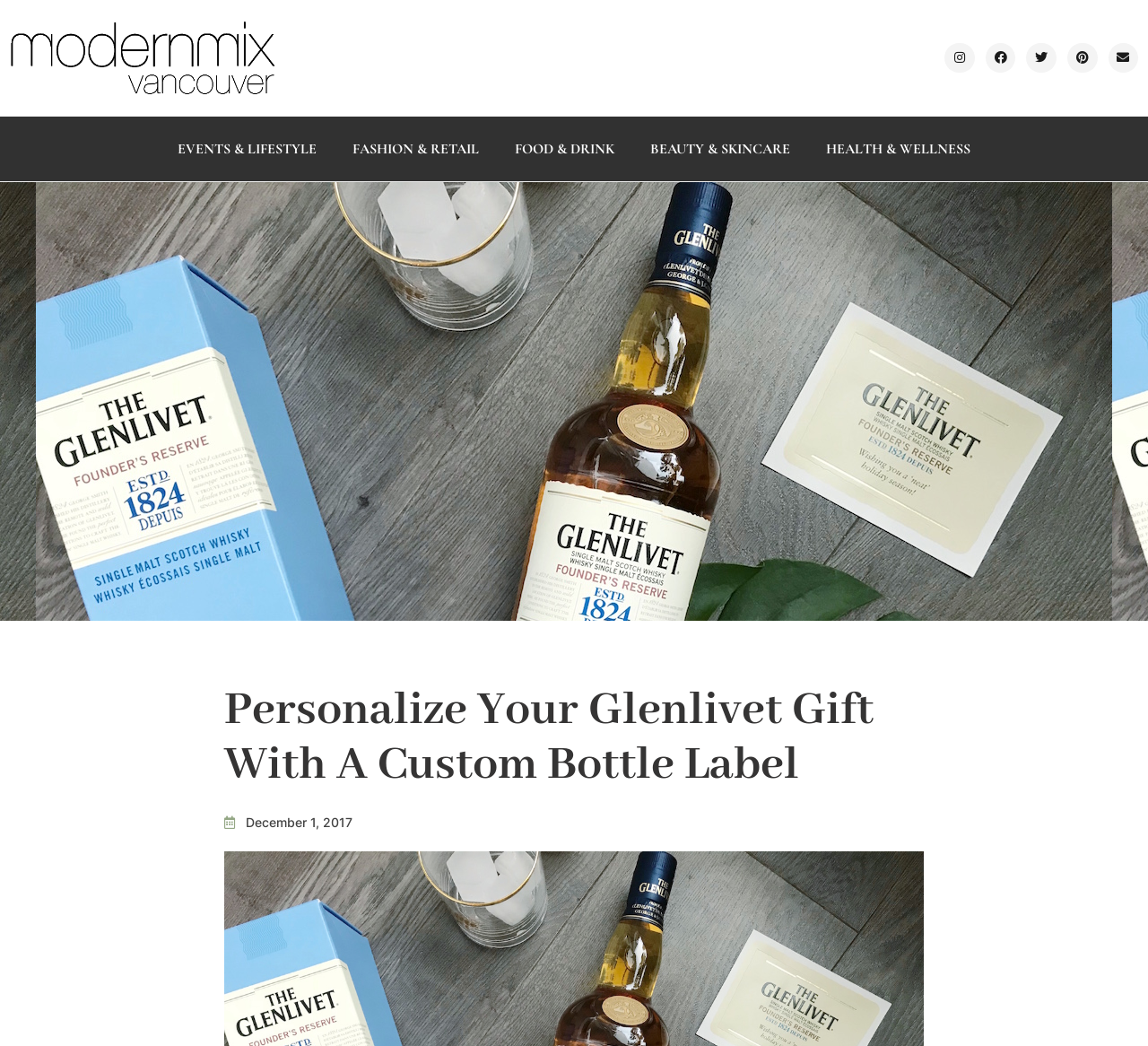Please indicate the bounding box coordinates for the clickable area to complete the following task: "Click on Instagram". The coordinates should be specified as four float numbers between 0 and 1, i.e., [left, top, right, bottom].

[0.823, 0.041, 0.849, 0.07]